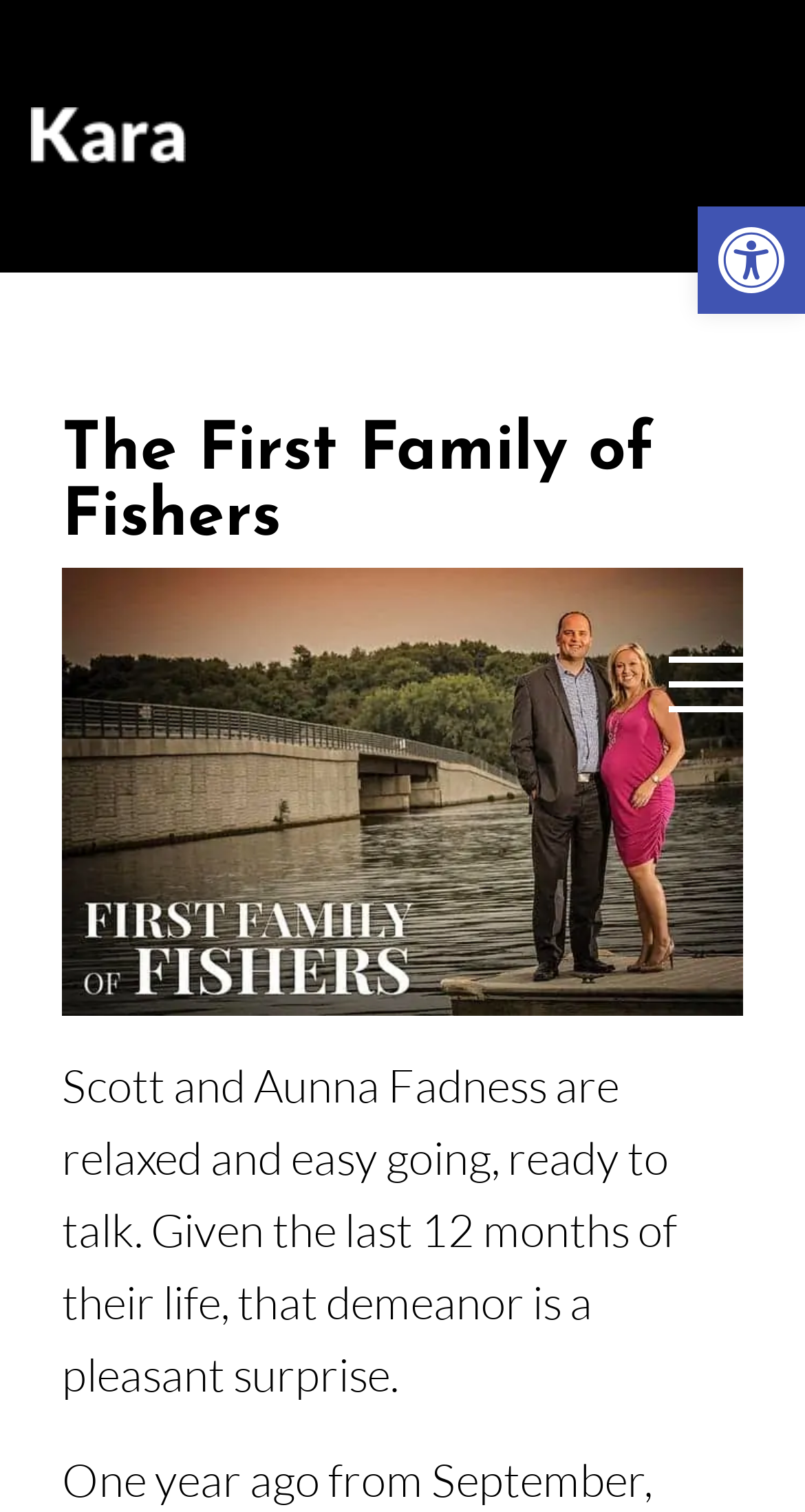For the following element description, predict the bounding box coordinates in the format (top-left x, top-left y, bottom-right x, bottom-right y). All values should be floating point numbers between 0 and 1. Description: Open toolbar Accessibility Tools

[0.867, 0.137, 1.0, 0.208]